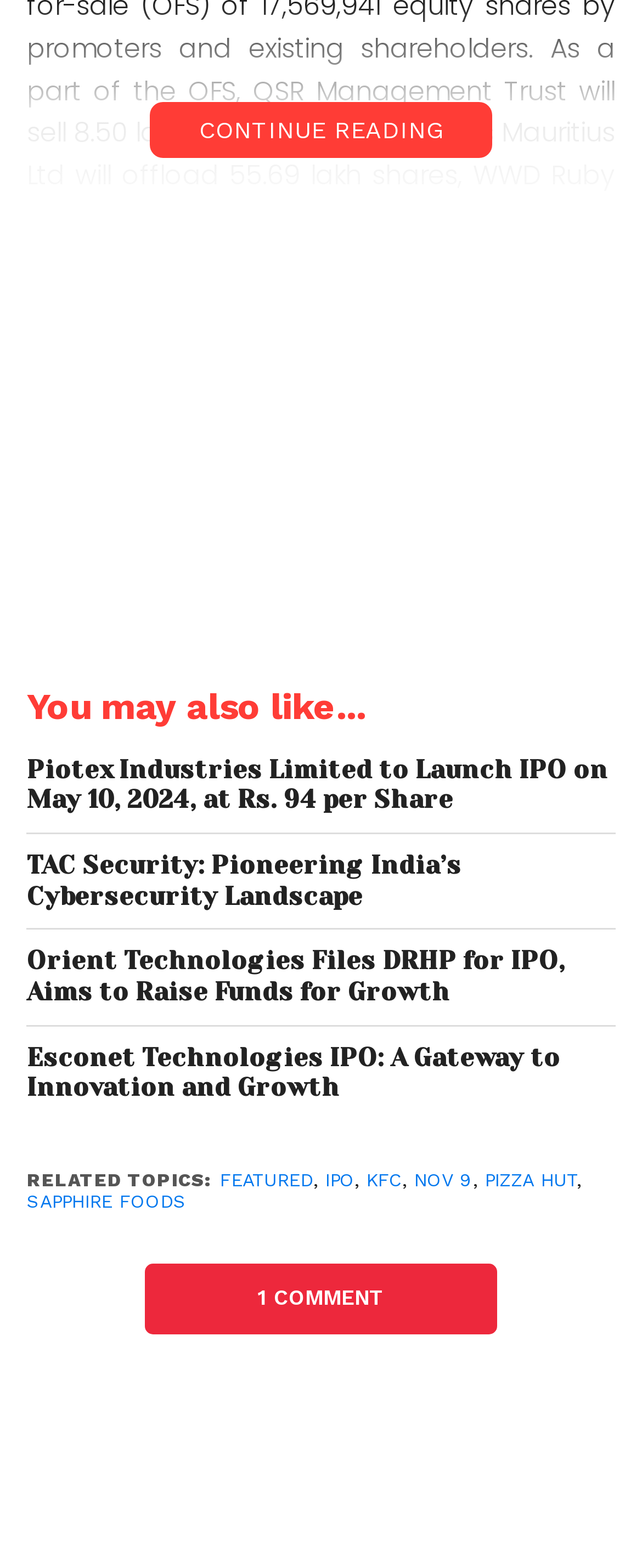Please find the bounding box coordinates of the element that needs to be clicked to perform the following instruction: "Continue reading the article". The bounding box coordinates should be four float numbers between 0 and 1, represented as [left, top, right, bottom].

[0.31, 0.074, 0.69, 0.091]